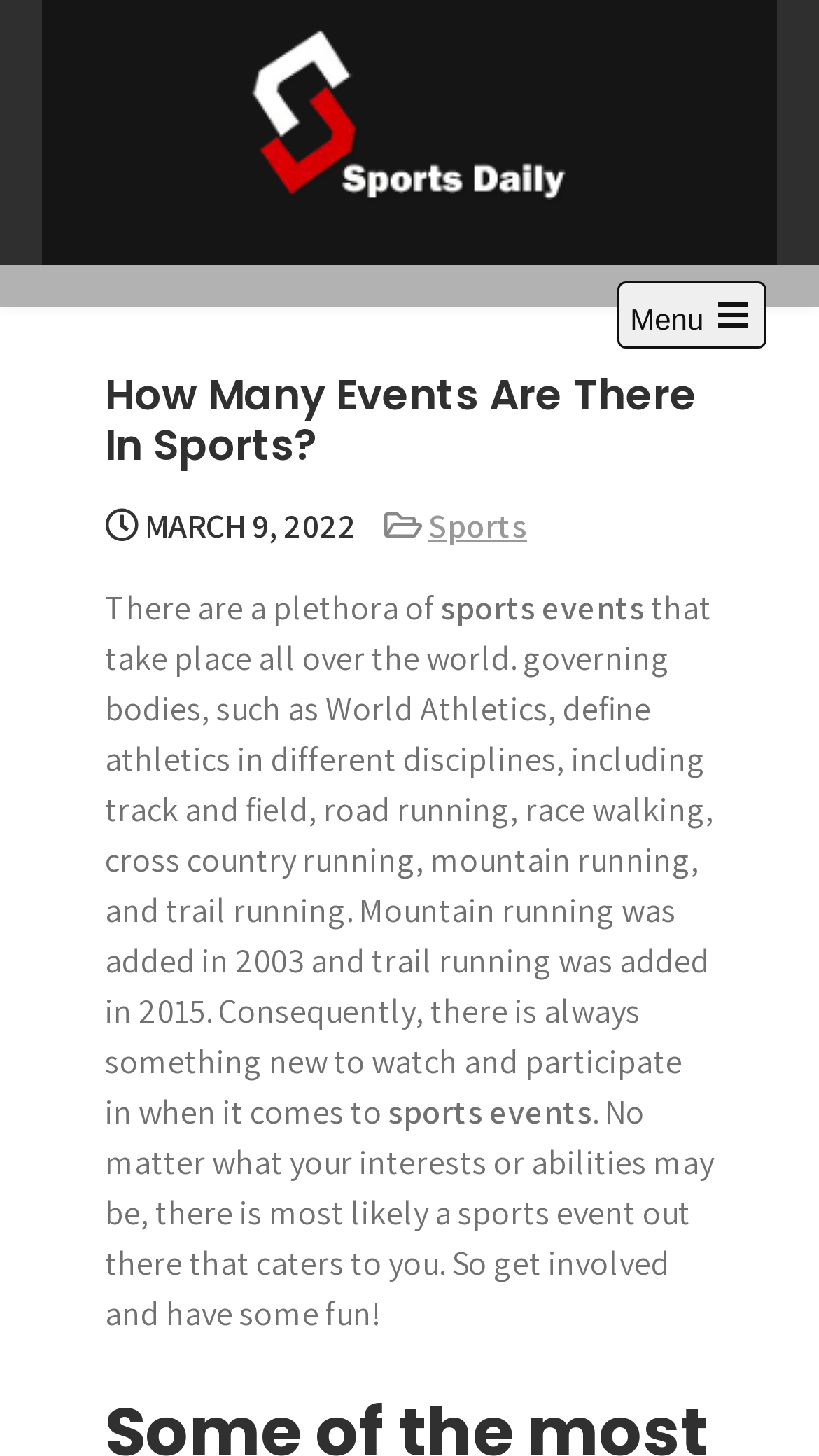Utilize the details in the image to give a detailed response to the question: What is the tone of the article?

The tone of the article can be inferred from its language and content. The article ends with a sentence that says 'So get involved and have some fun!', which suggests an encouraging tone, urging readers to participate in sports events.